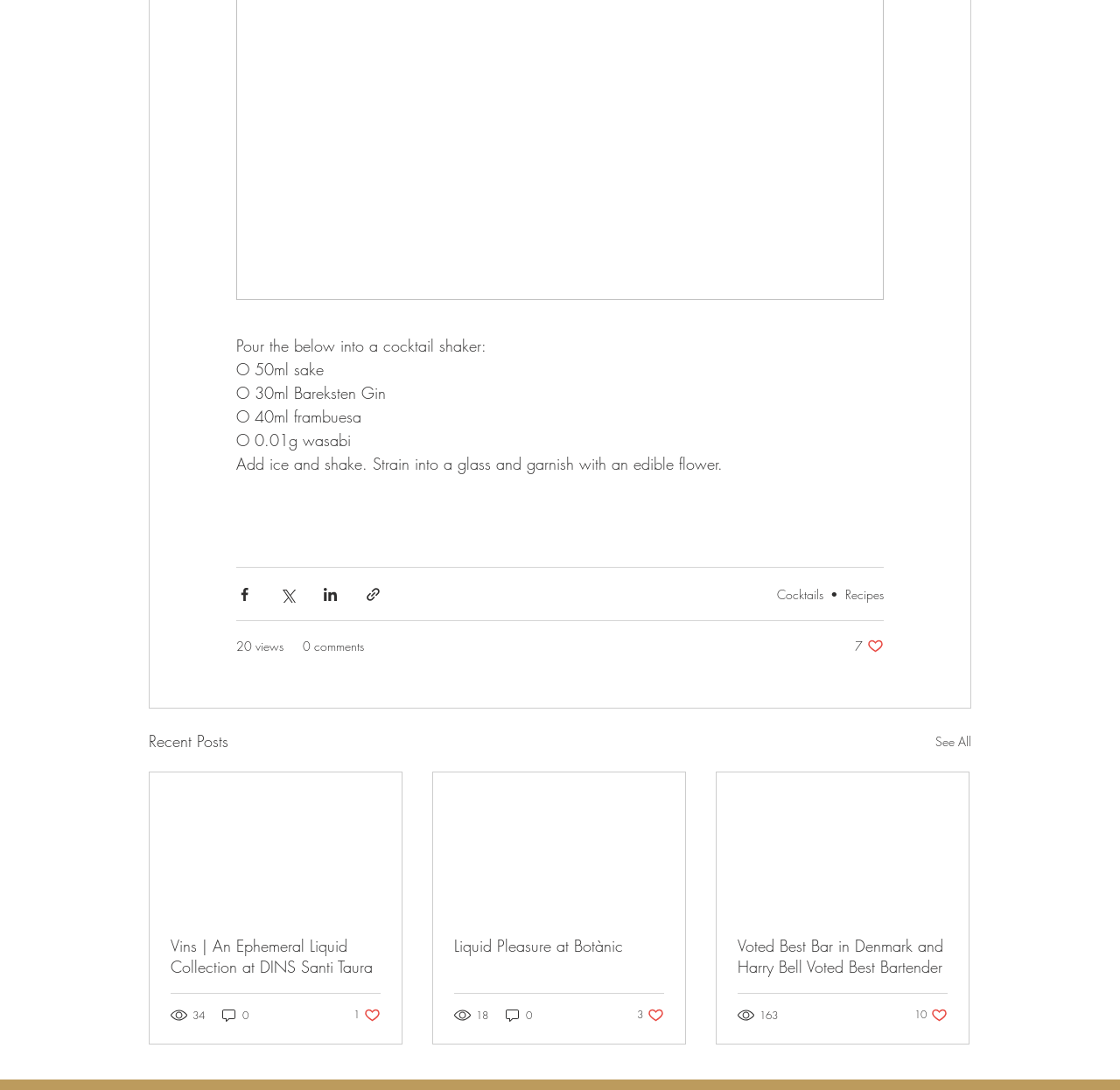Please identify the bounding box coordinates of the clickable element to fulfill the following instruction: "Read the article about Vins". The coordinates should be four float numbers between 0 and 1, i.e., [left, top, right, bottom].

[0.152, 0.858, 0.34, 0.896]